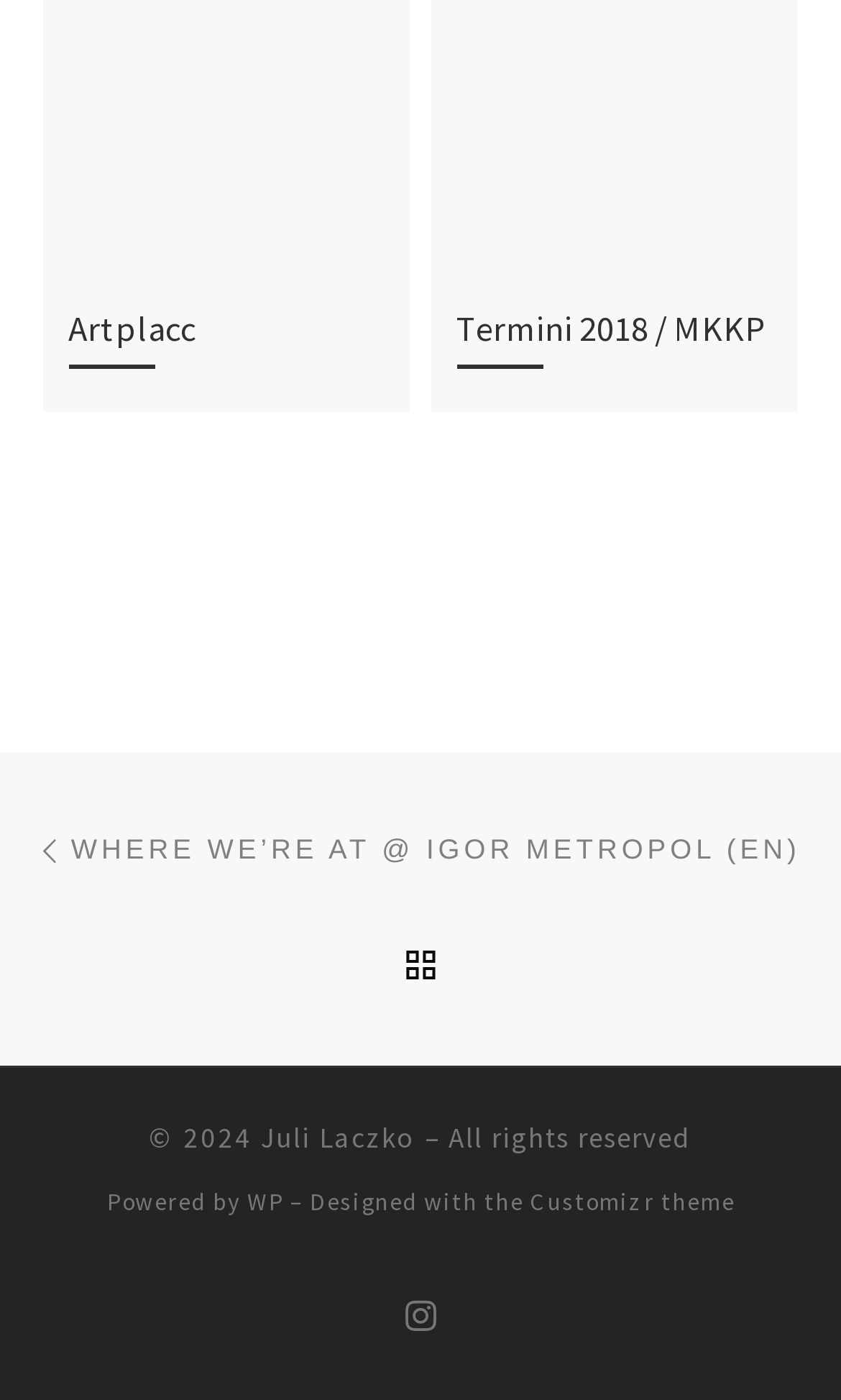Please provide a comprehensive response to the question below by analyzing the image: 
What is the name of the author?

I found the author's name by looking at the footer section of the webpage, where it says '© 2024 Juli Laczko'.